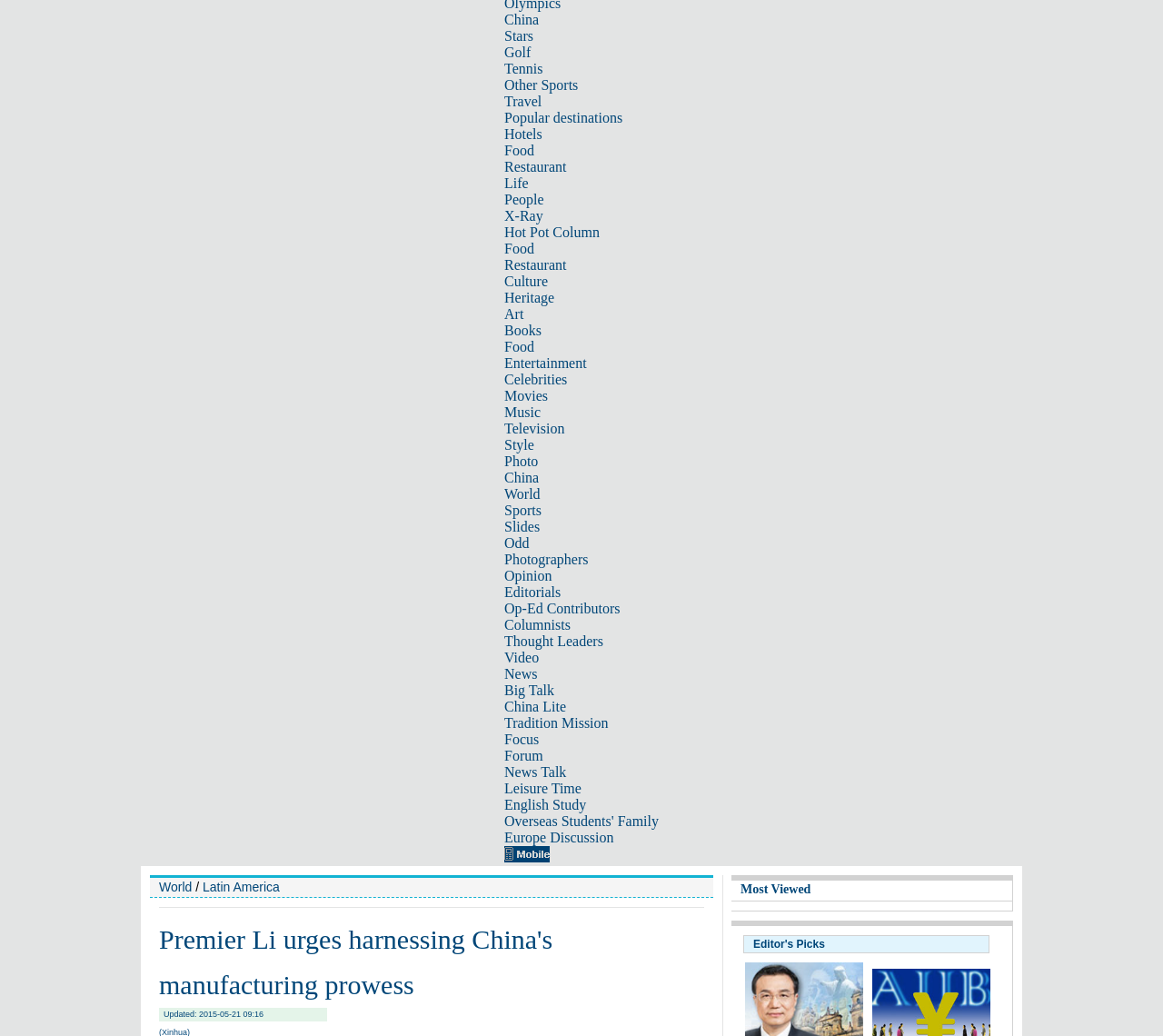Using the provided element description: "China Lite", identify the bounding box coordinates. The coordinates should be four floats between 0 and 1 in the order [left, top, right, bottom].

[0.434, 0.675, 0.487, 0.689]